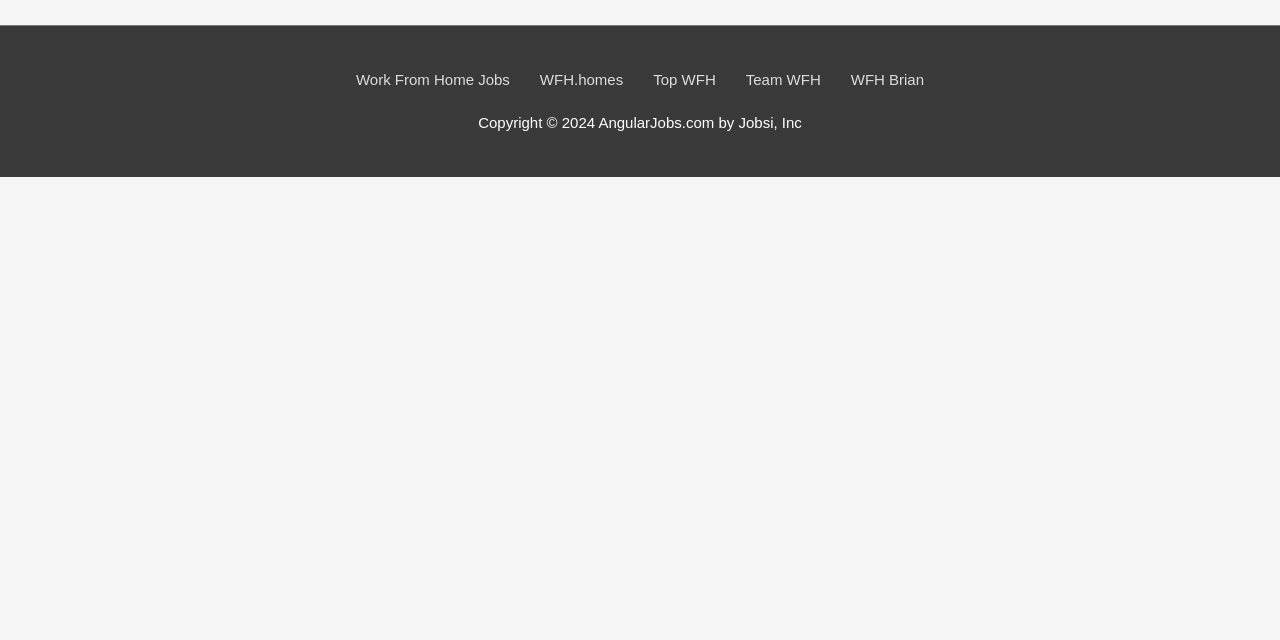Extract the bounding box coordinates for the UI element described by the text: "WFH.homes". The coordinates should be in the form of [left, top, right, bottom] with values between 0 and 1.

[0.422, 0.104, 0.487, 0.147]